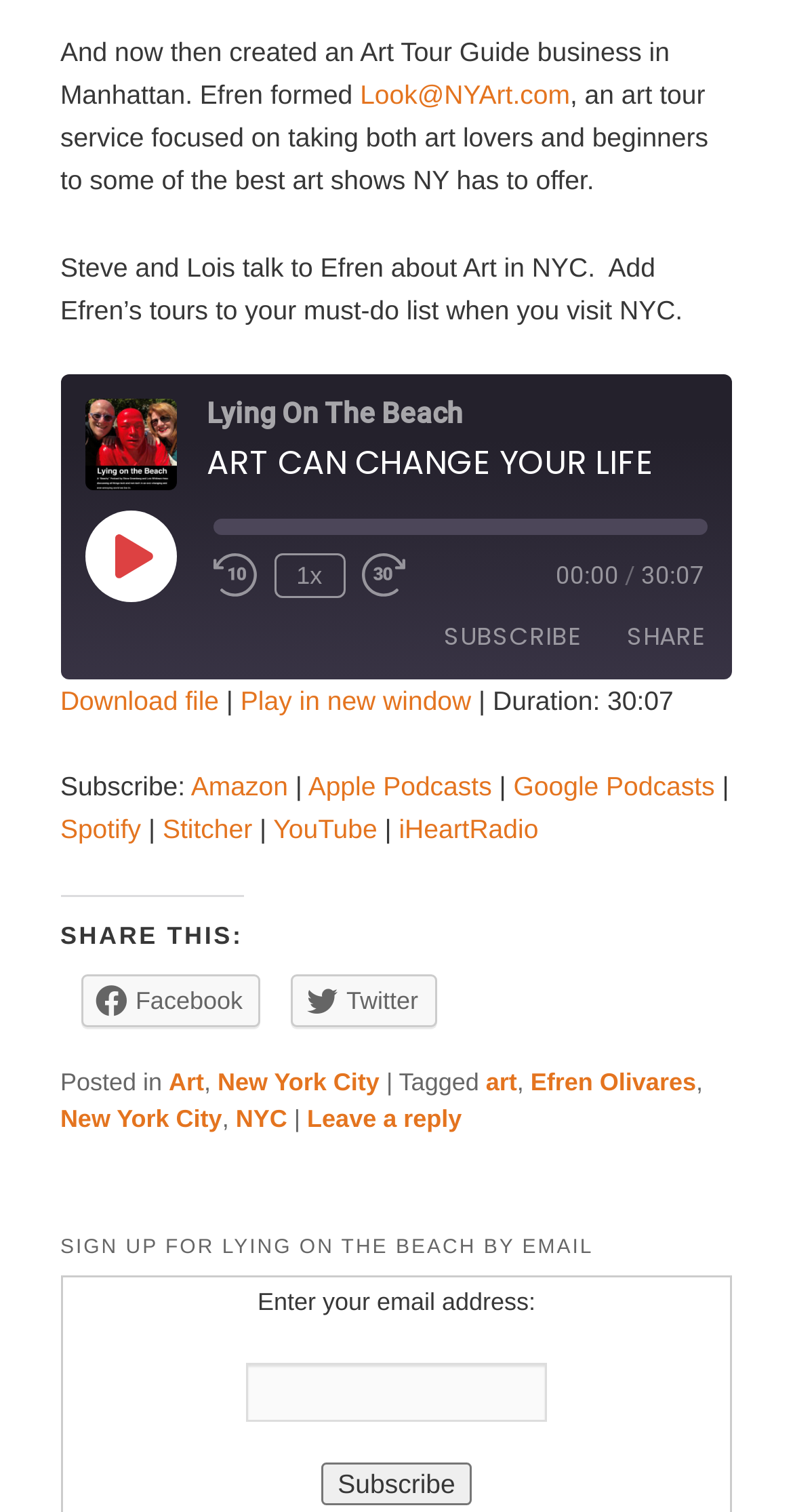Can you show the bounding box coordinates of the region to click on to complete the task described in the instruction: "Share the episode on Facebook"?

[0.102, 0.644, 0.329, 0.679]